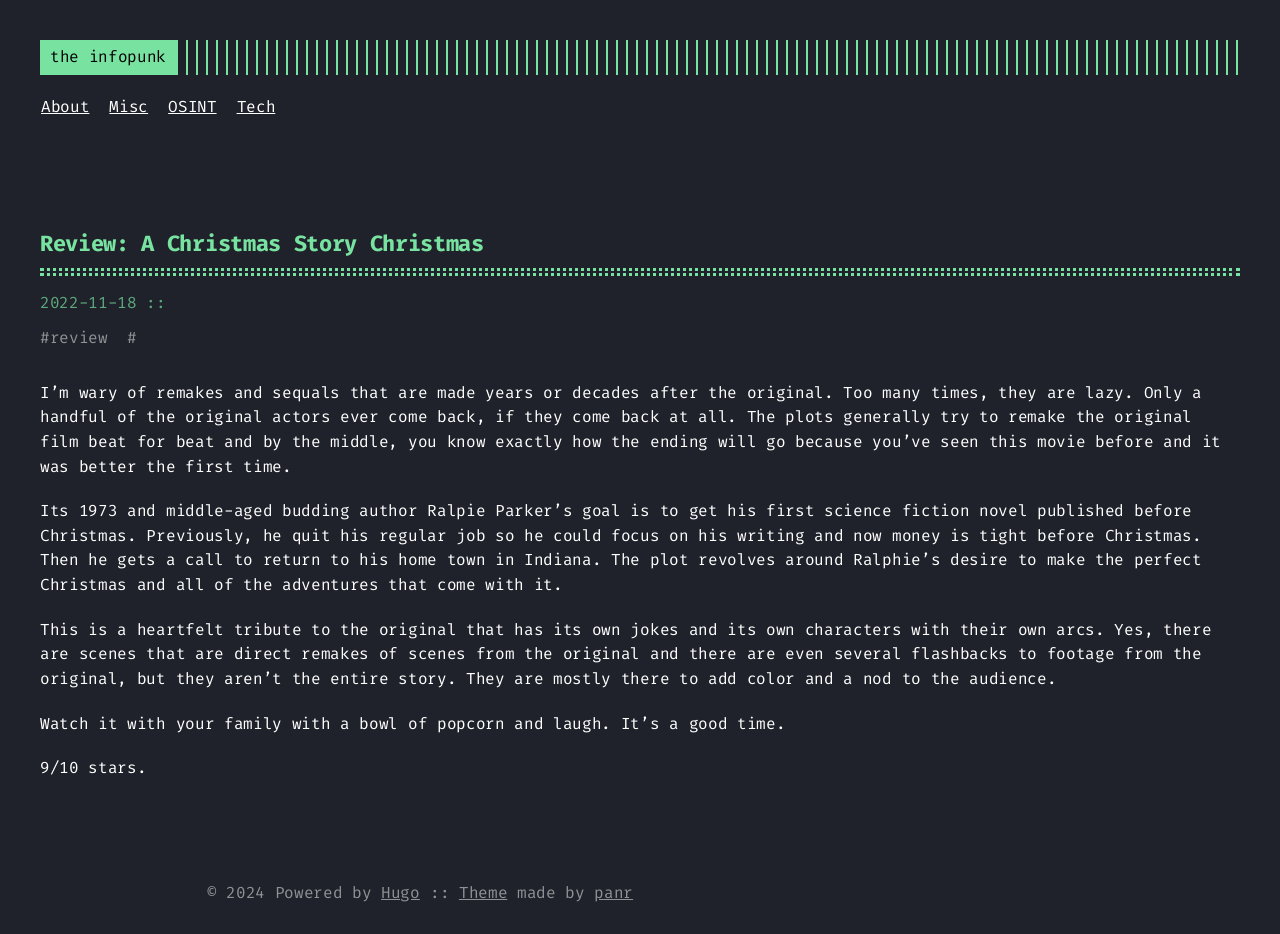Create an in-depth description of the webpage, covering main sections.

This webpage is a review of the movie "A Christmas Story Christmas". At the top, there are five links: "the infopunk", "About", "Misc", "OSINT", and "Tech", aligned horizontally and centered near the top of the page. 

Below these links, there is a main article section that takes up most of the page. The article title, "Review: A Christmas Story Christmas", is displayed prominently at the top of this section. 

Under the title, there is a timestamp "2022-11-18 ::" followed by a hashtag and a link to the review category. 

The main content of the review is divided into four paragraphs. The first paragraph expresses the author's skepticism towards remakes and sequels, citing their tendency to be lazy and unoriginal. 

The second paragraph sets the scene for the movie, describing the protagonist Ralphie Parker's goal to publish his first science fiction novel before Christmas in 1973. 

The third paragraph praises the movie as a heartfelt tribute to the original, with its own jokes and characters, and notes that while it includes some remade scenes and flashbacks, they are not the entire story. 

The fourth paragraph concludes the review, recommending the movie as a fun, family-friendly watch, and giving it a rating of 9/10 stars. 

At the bottom of the page, there is a copyright notice "© 2024" followed by links to "Hugo", "Theme", and "panr", and a phrase "Powered by" and "made by".